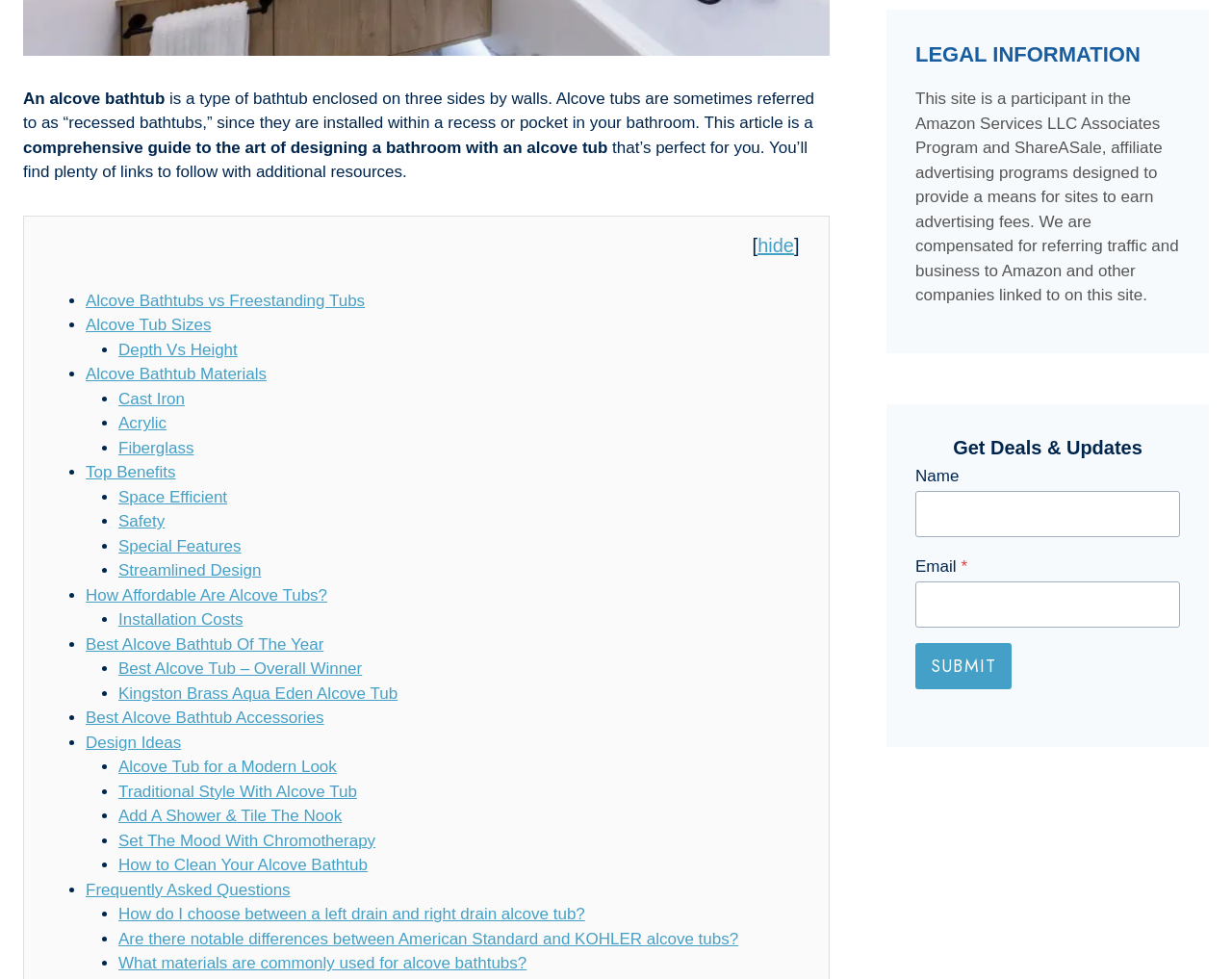What is the name of the affiliate program mentioned in the webpage?
Provide a concise answer using a single word or phrase based on the image.

Amazon Services LLC Associates Program